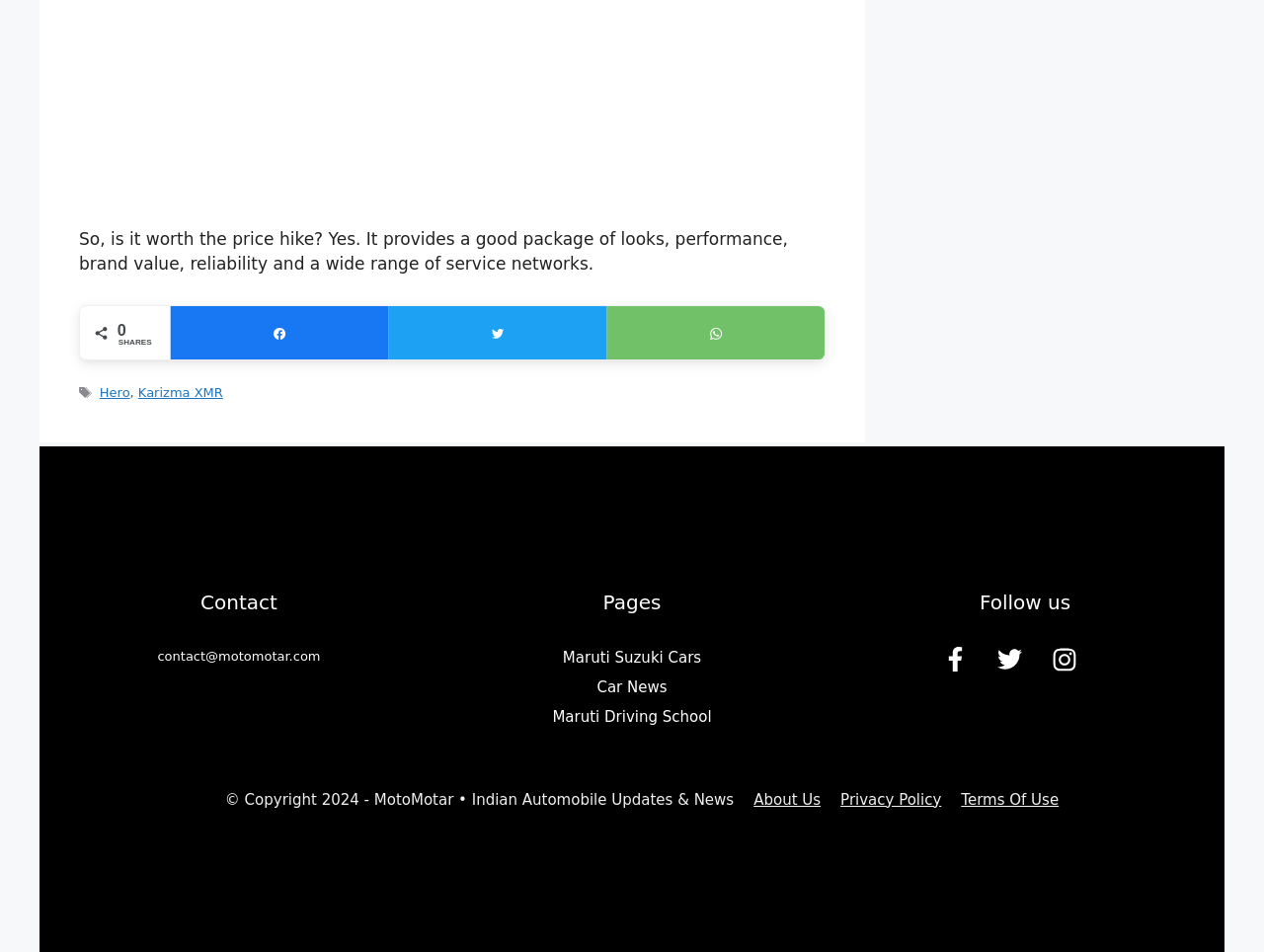Please mark the bounding box coordinates of the area that should be clicked to carry out the instruction: "Follow on Twitter".

[0.307, 0.322, 0.48, 0.379]